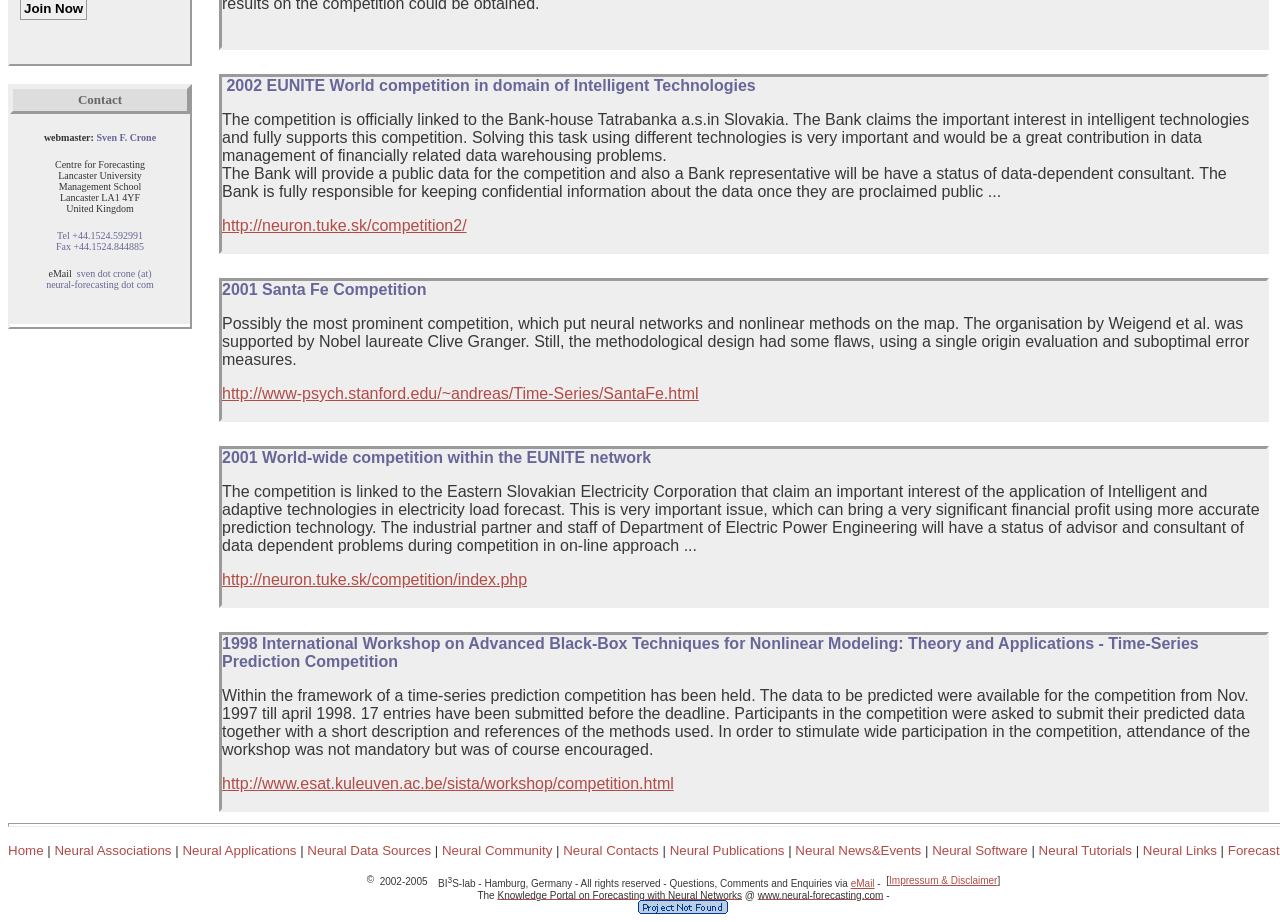Using the description: "Impressum & Disclaimer", determine the UI element's bounding box coordinates. Ensure the coordinates are in the format of four float numbers between 0 and 1, i.e., [left, top, right, bottom].

[0.695, 0.949, 0.779, 0.961]